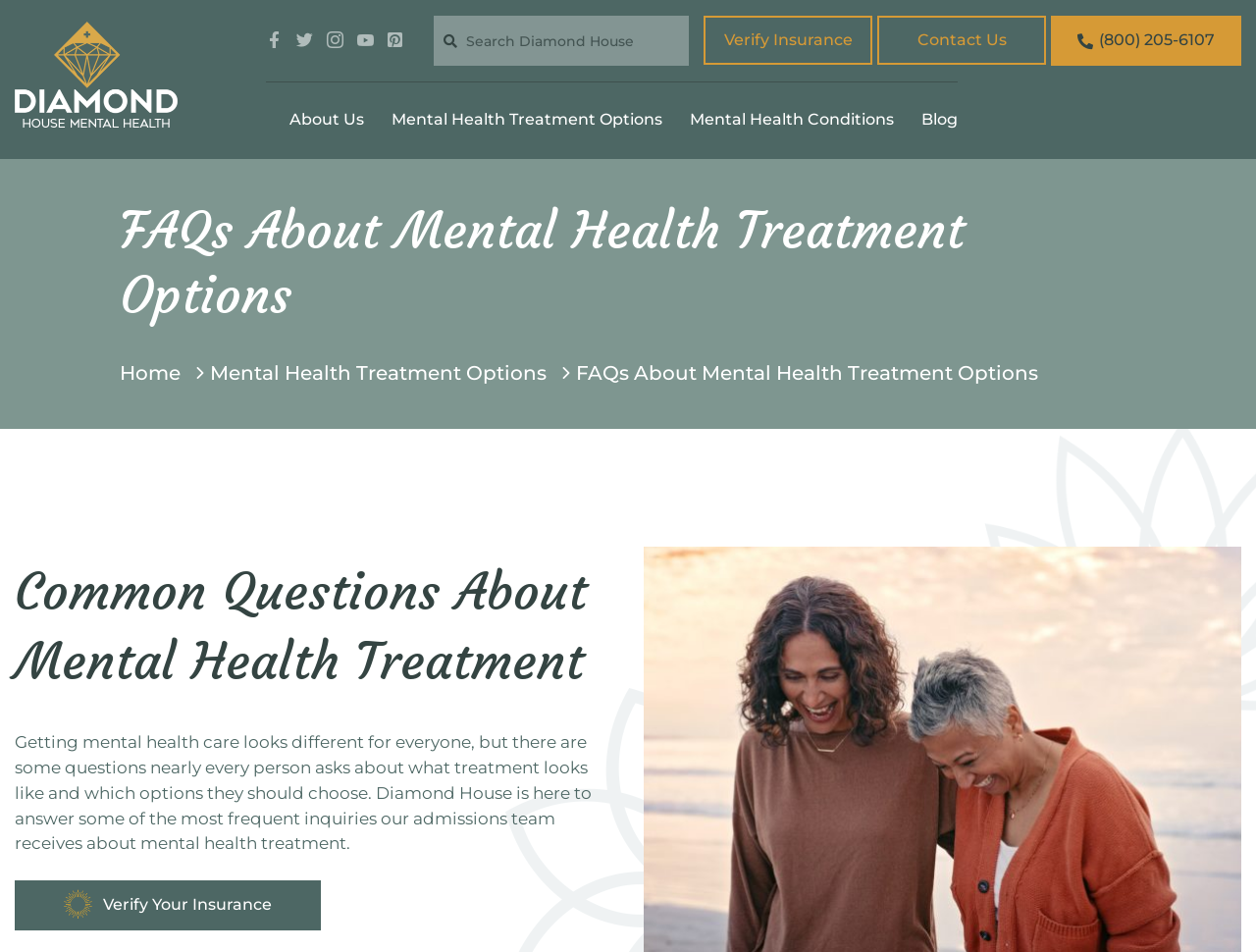Pinpoint the bounding box coordinates of the area that should be clicked to complete the following instruction: "Click the 'Academics Indiana University' link". The coordinates must be given as four float numbers between 0 and 1, i.e., [left, top, right, bottom].

None